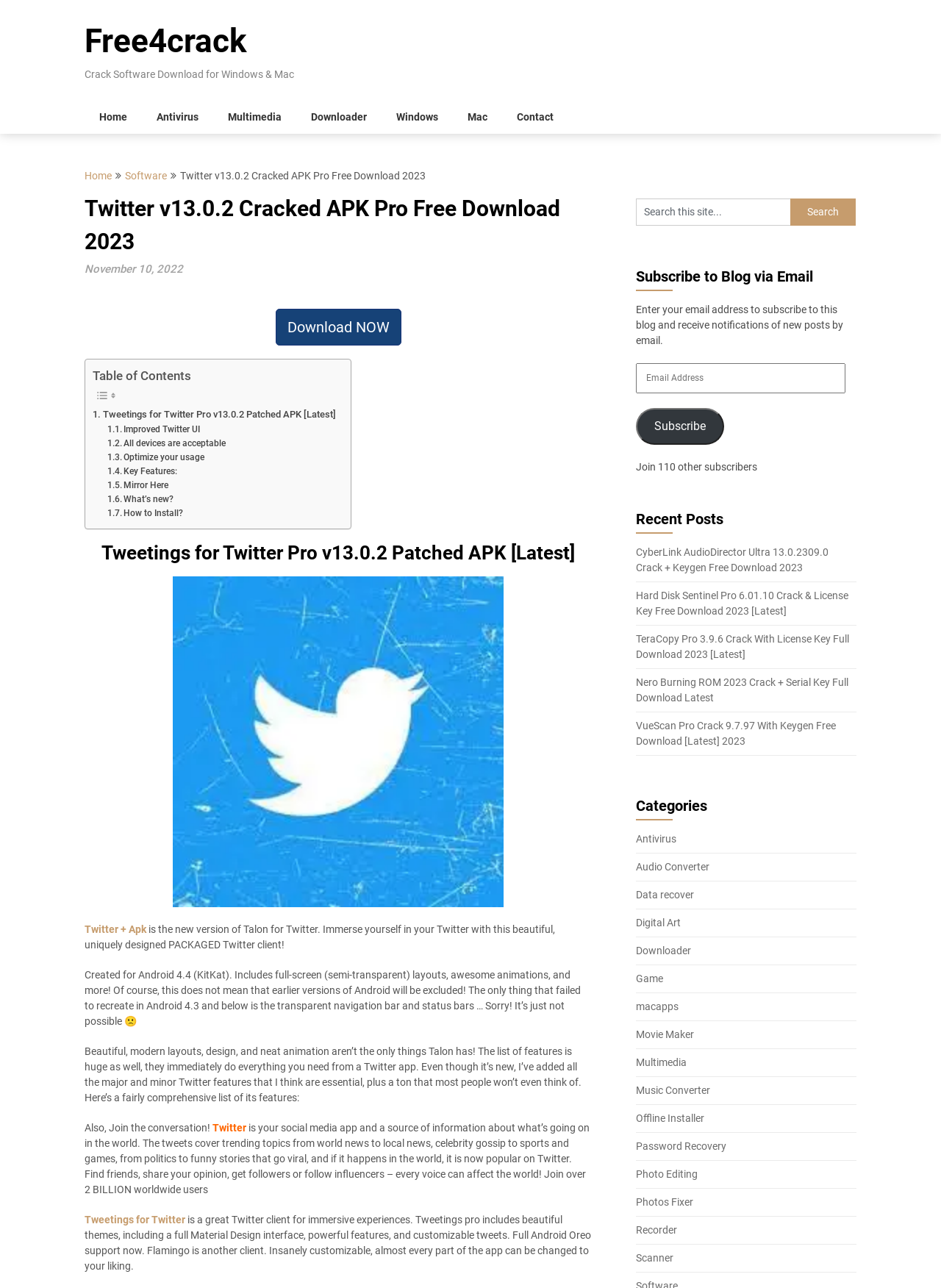What is the purpose of the 'Subscribe to Blog via Email' section?
Utilize the information in the image to give a detailed answer to the question.

The 'Subscribe to Blog via Email' section is present on the webpage, and the text 'Enter your email address to subscribe to this blog and receive notifications of new posts by email' explains its purpose, which is to allow users to receive notifications of new posts via email.